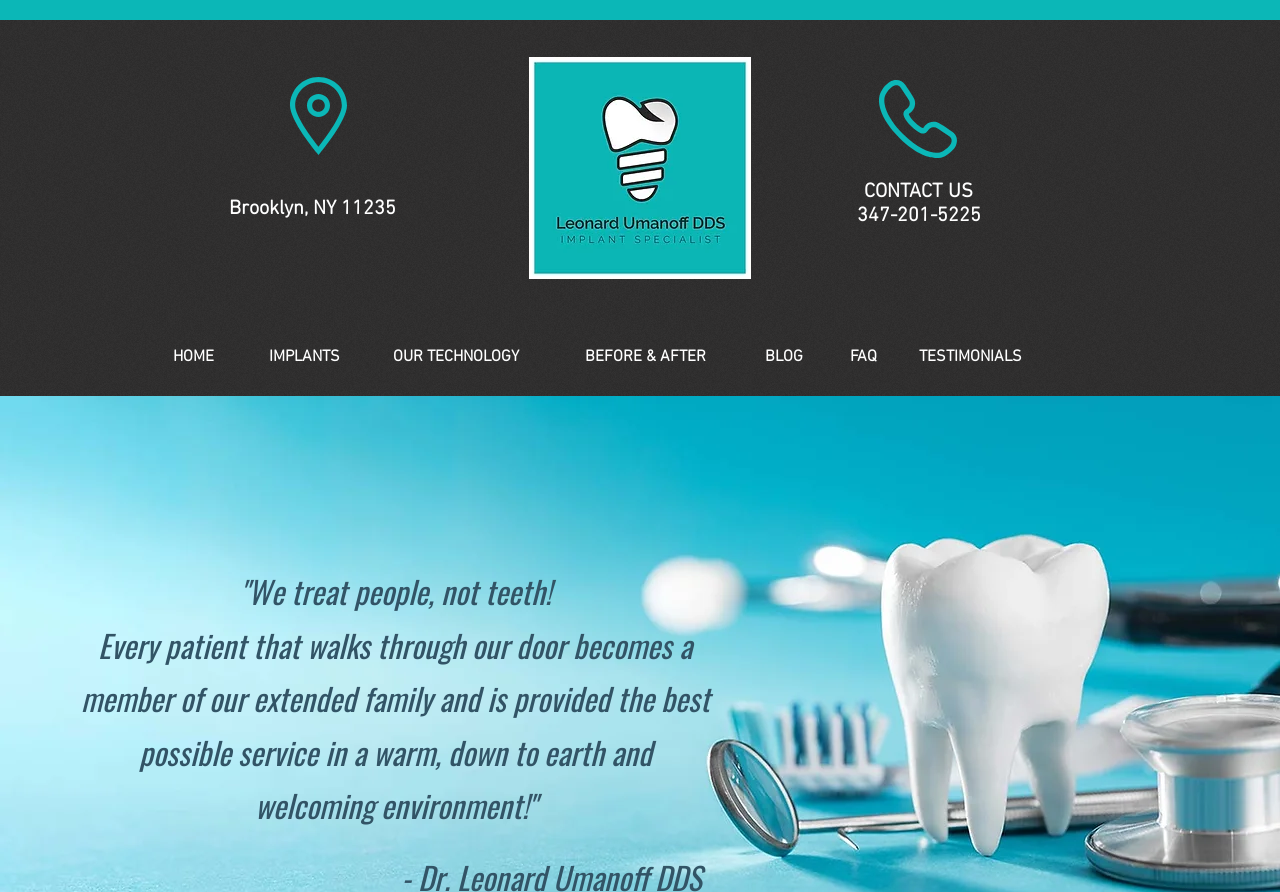Identify the coordinates of the bounding box for the element that must be clicked to accomplish the instruction: "View the BLOG".

[0.598, 0.389, 0.627, 0.411]